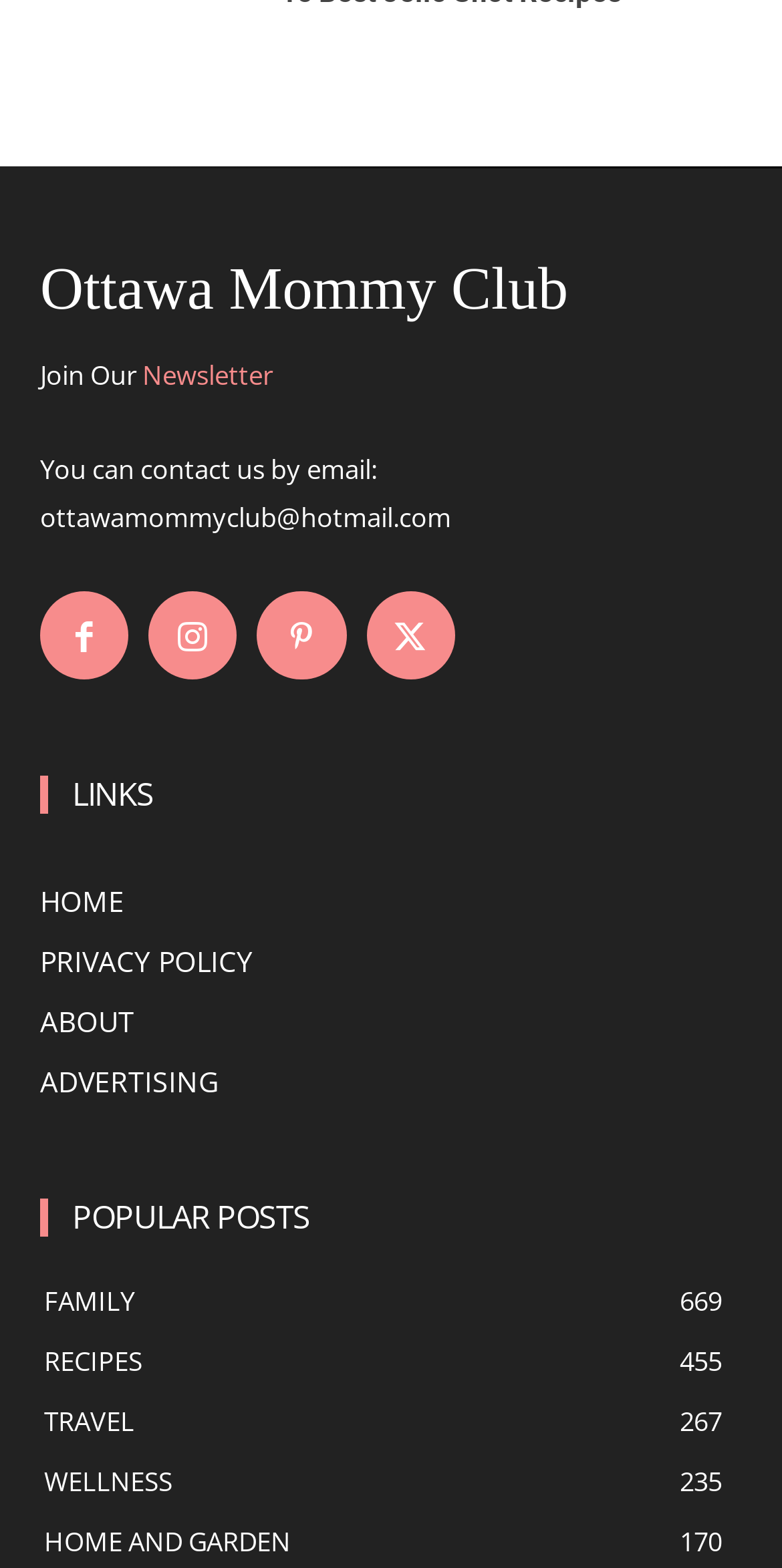Using the description: "Home and Garden170", determine the UI element's bounding box coordinates. Ensure the coordinates are in the format of four float numbers between 0 and 1, i.e., [left, top, right, bottom].

[0.056, 0.971, 0.372, 0.994]